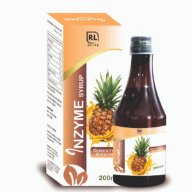Please respond to the question using a single word or phrase:
What is the inspiration behind the product's packaging?

Ayurvedic roots